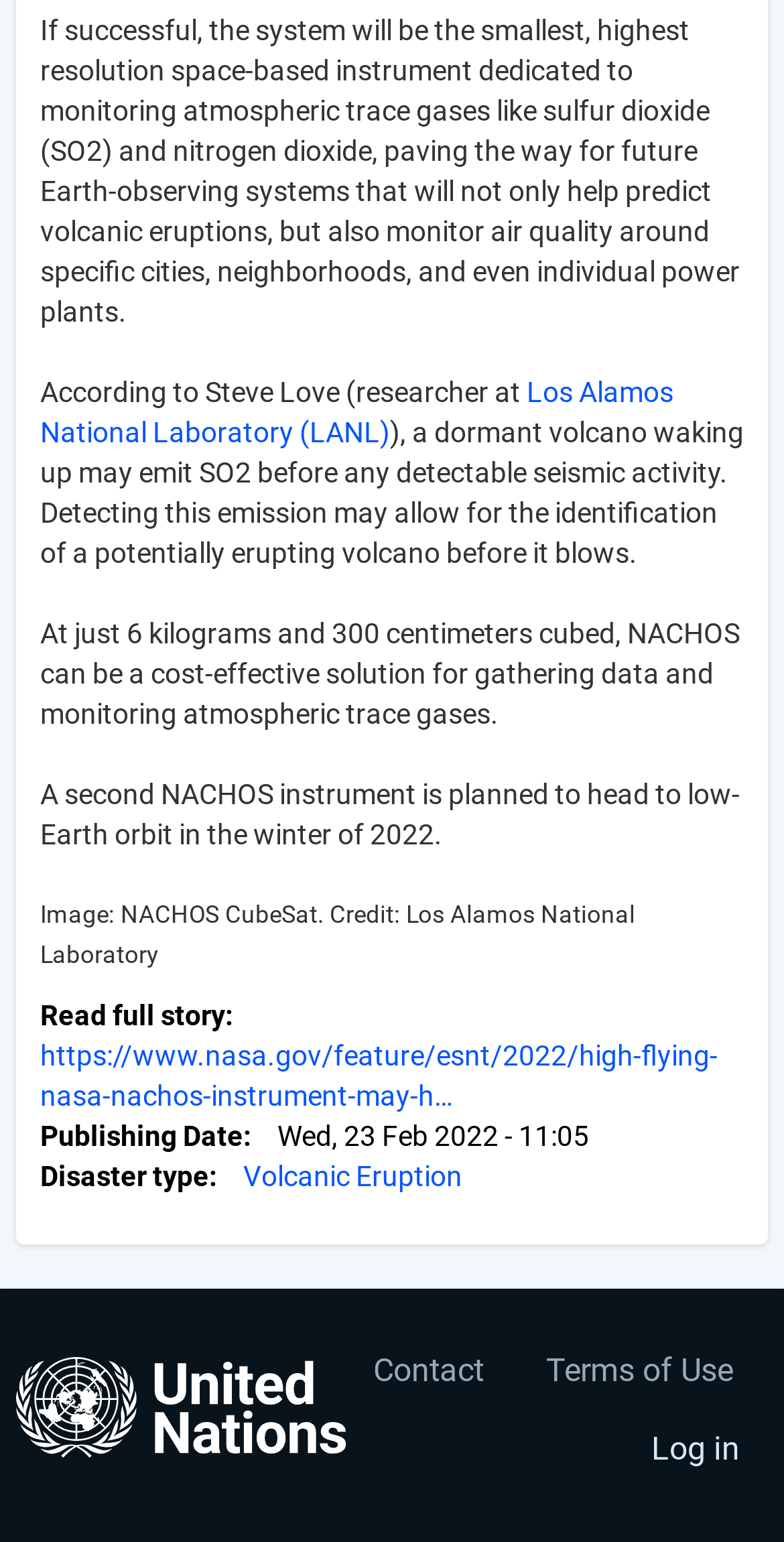What is the planned destination of the second NACHOS instrument?
Answer with a single word or phrase by referring to the visual content.

low-Earth orbit